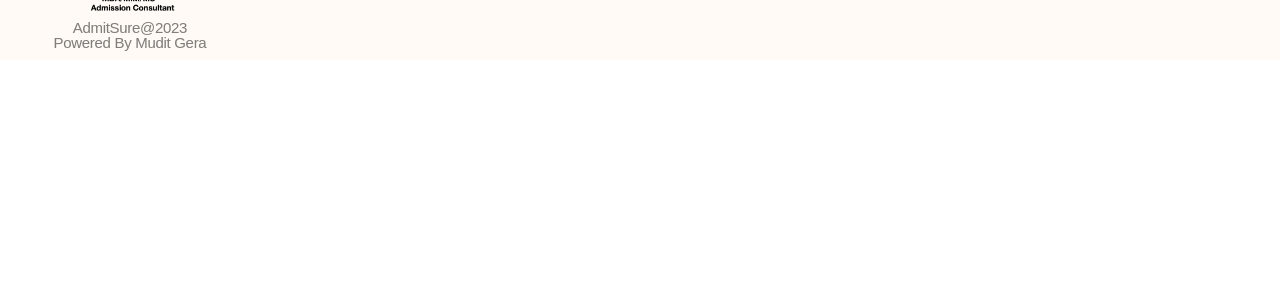Reply to the question with a brief word or phrase: What is the format of the phone numbers?

+91-